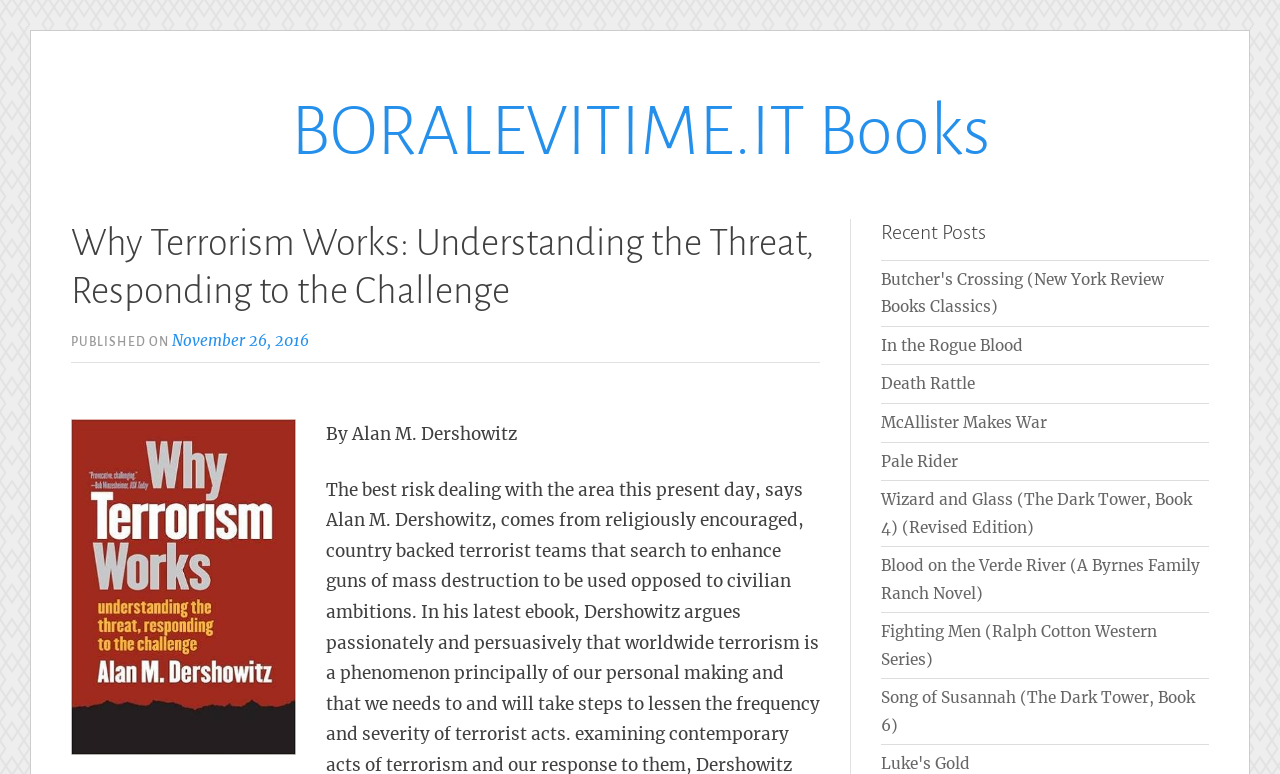Create a detailed description of the webpage's content and layout.

The webpage appears to be a book page, specifically for "Why Terrorism Works: Understanding the Threat, Responding to the Challenge" by Alan M. Dershowitz. At the top, there is a link to "Skip to content" and the website's title "BORALEVITIME.IT Books". Below the website title, there is a header section that contains the book title, publication date "November 26, 2016", and the author's name. To the right of the header section, there is an image.

On the left side of the page, there is a section dedicated to the book's details, including the title, publication date, and author. On the right side, there is a section titled "Recent Posts" that lists 9 book titles with links, including "Butcher's Crossing", "In the Rogue Blood", and "Wizard and Glass". These book titles are arranged vertically, with the first one at the top and the last one at the bottom.